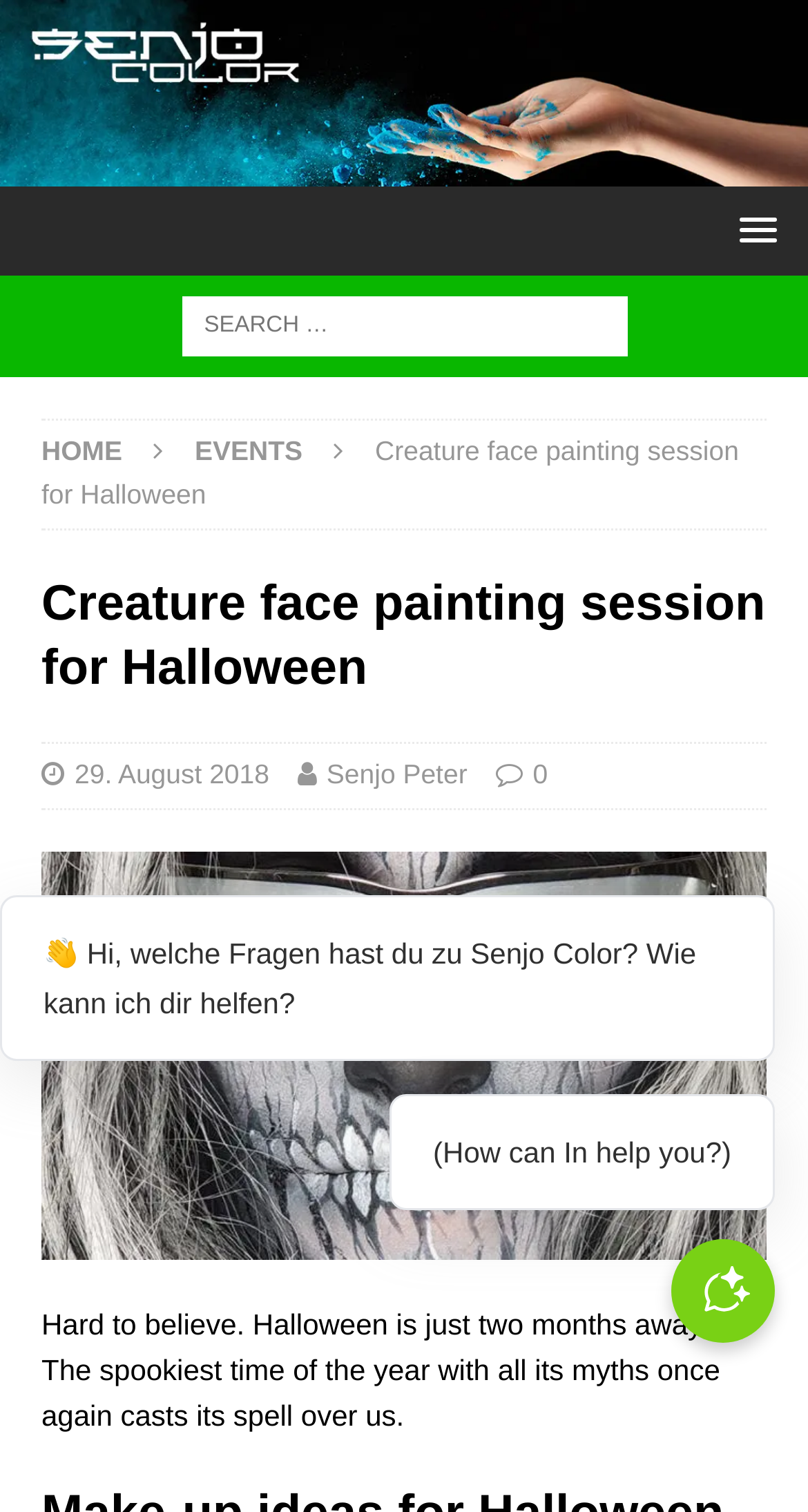Identify and provide the main heading of the webpage.

Creature face painting session for Halloween